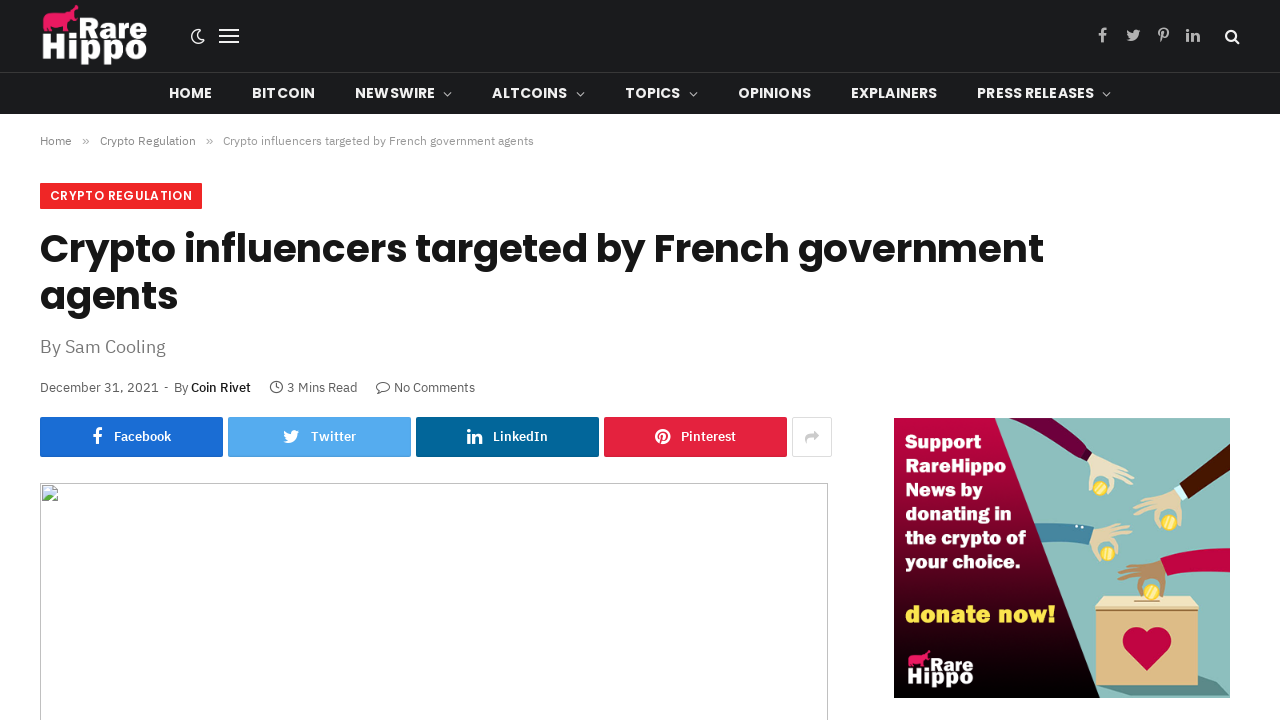Provide your answer to the question using just one word or phrase: What is the topic of the article?

Crypto influencers